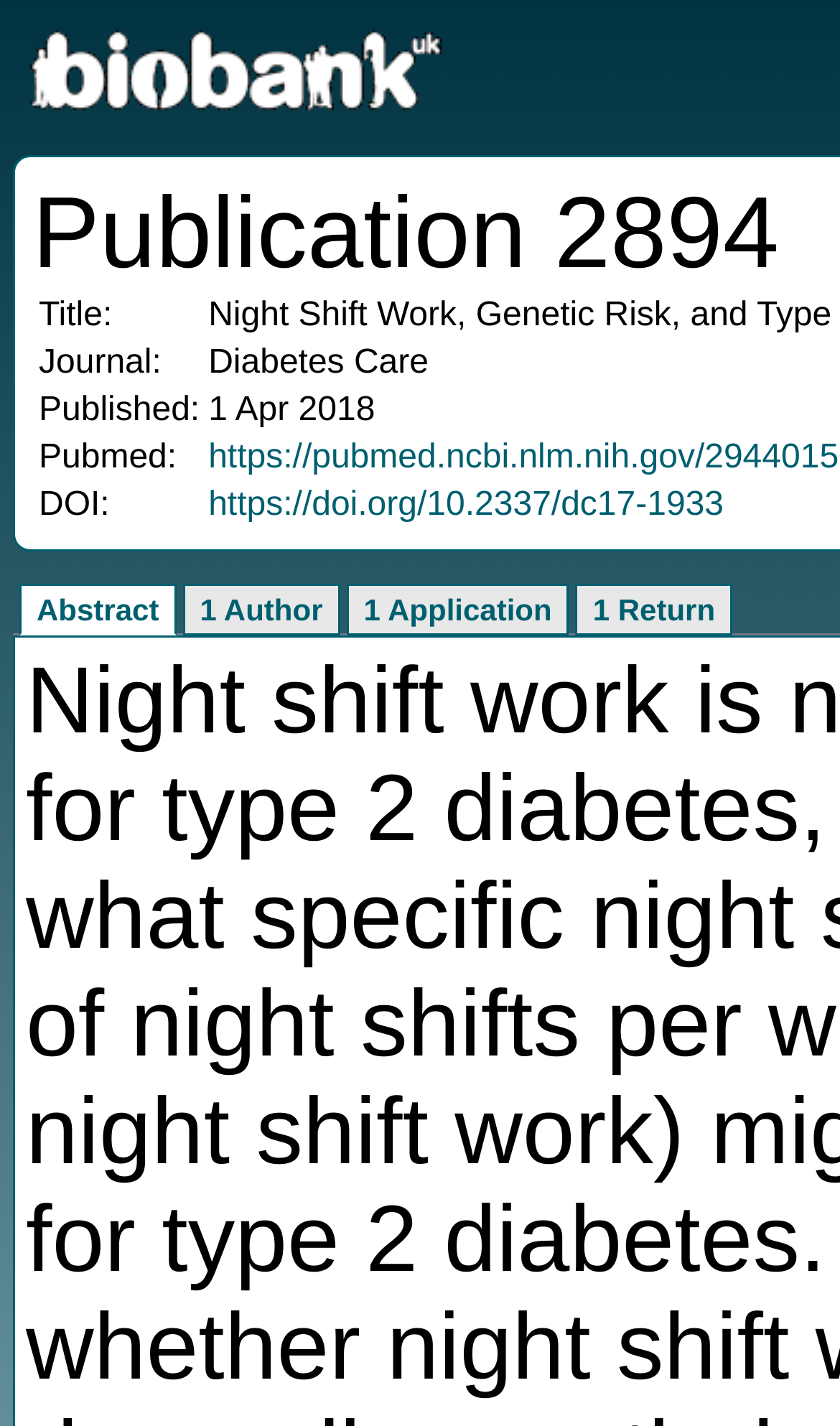Predict the bounding box of the UI element based on this description: "1 Return".

[0.685, 0.358, 0.872, 0.394]